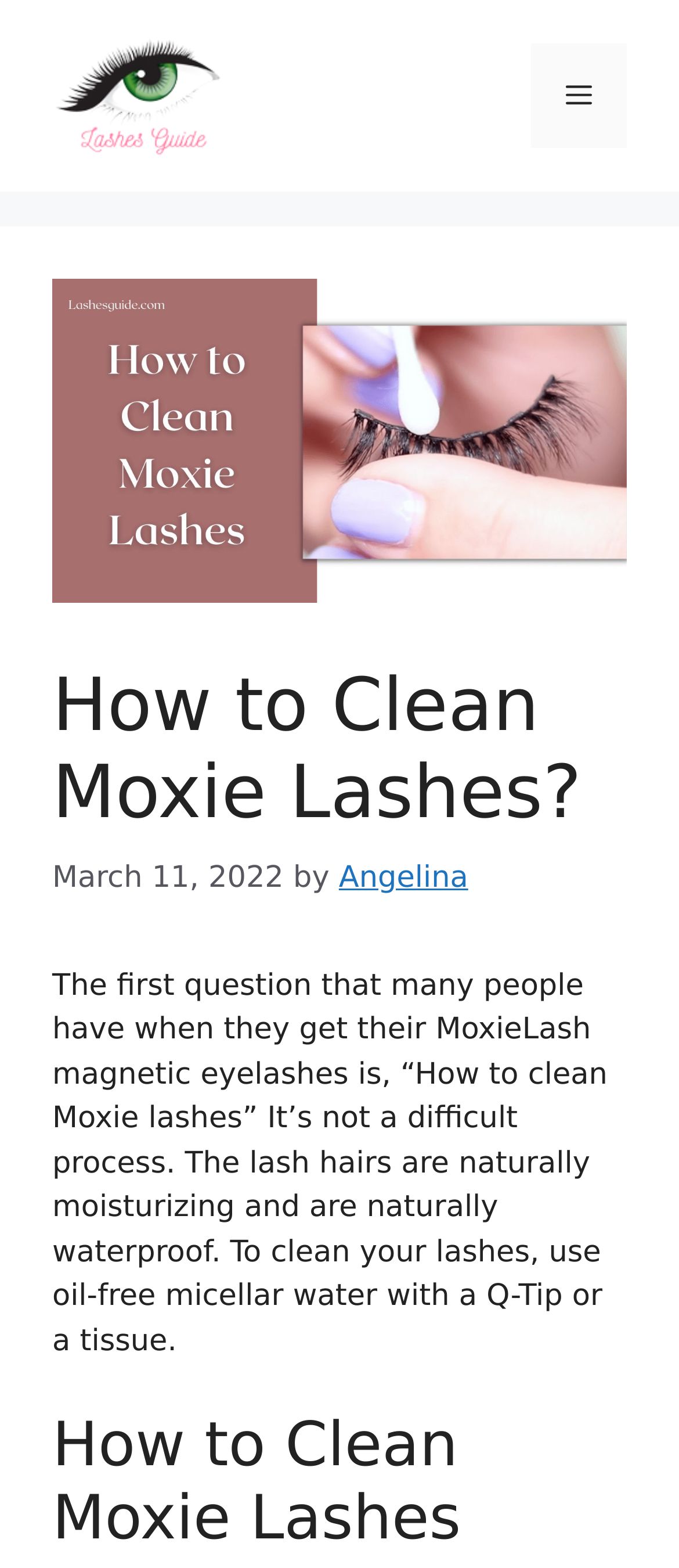Describe in detail what you see on the webpage.

The webpage is about a guide on how to clean Moxie Lashes. At the top, there is a banner that spans the entire width of the page, containing a link to "Lashes Guide" with an accompanying image. To the right of the banner, there is a navigation menu toggle button labeled "Menu".

Below the banner, there is a large image that takes up most of the width of the page, with a heading "How to Clean Moxie Lashes?" positioned above it. The heading is followed by a timestamp "March 11, 2022" and the author's name "Angelina".

The main content of the page is a block of text that provides guidance on cleaning Moxie Lashes. It explains that the process is not difficult and recommends using oil-free micellar water with a Q-Tip or a tissue. This text block is positioned below the image and heading.

Further down the page, there is another heading "How to Clean Moxie Lashes" that appears to be a subheading or a section title.